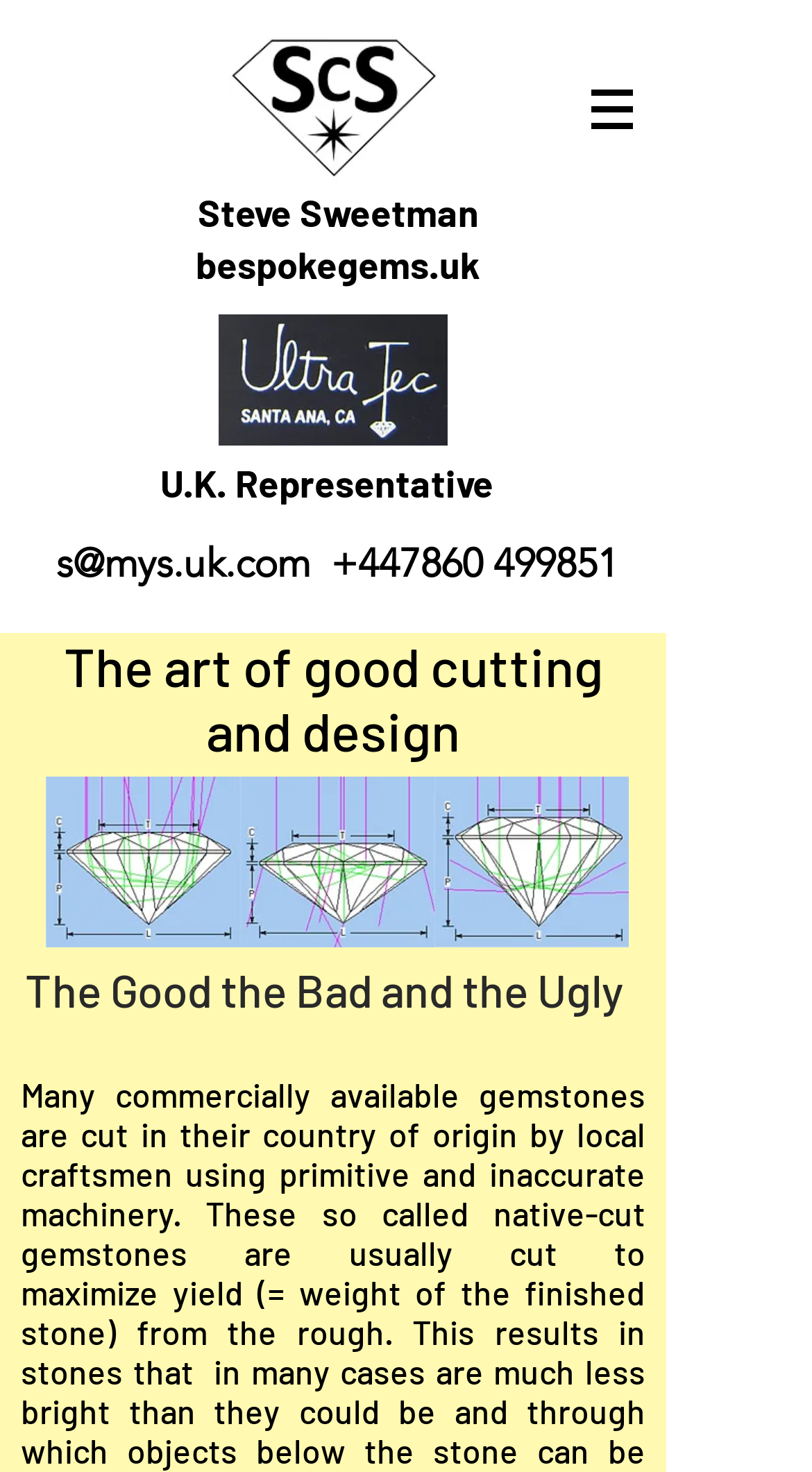What is the topic of the section with the image of good and bad gemstone design?
Please give a detailed answer to the question using the information shown in the image.

The webpage has a section with an image and a heading 'The Good the Bad and the Ugly', which suggests that the topic of this section is good gemstone design, and the image is likely to be an example of good and bad gemstone design.